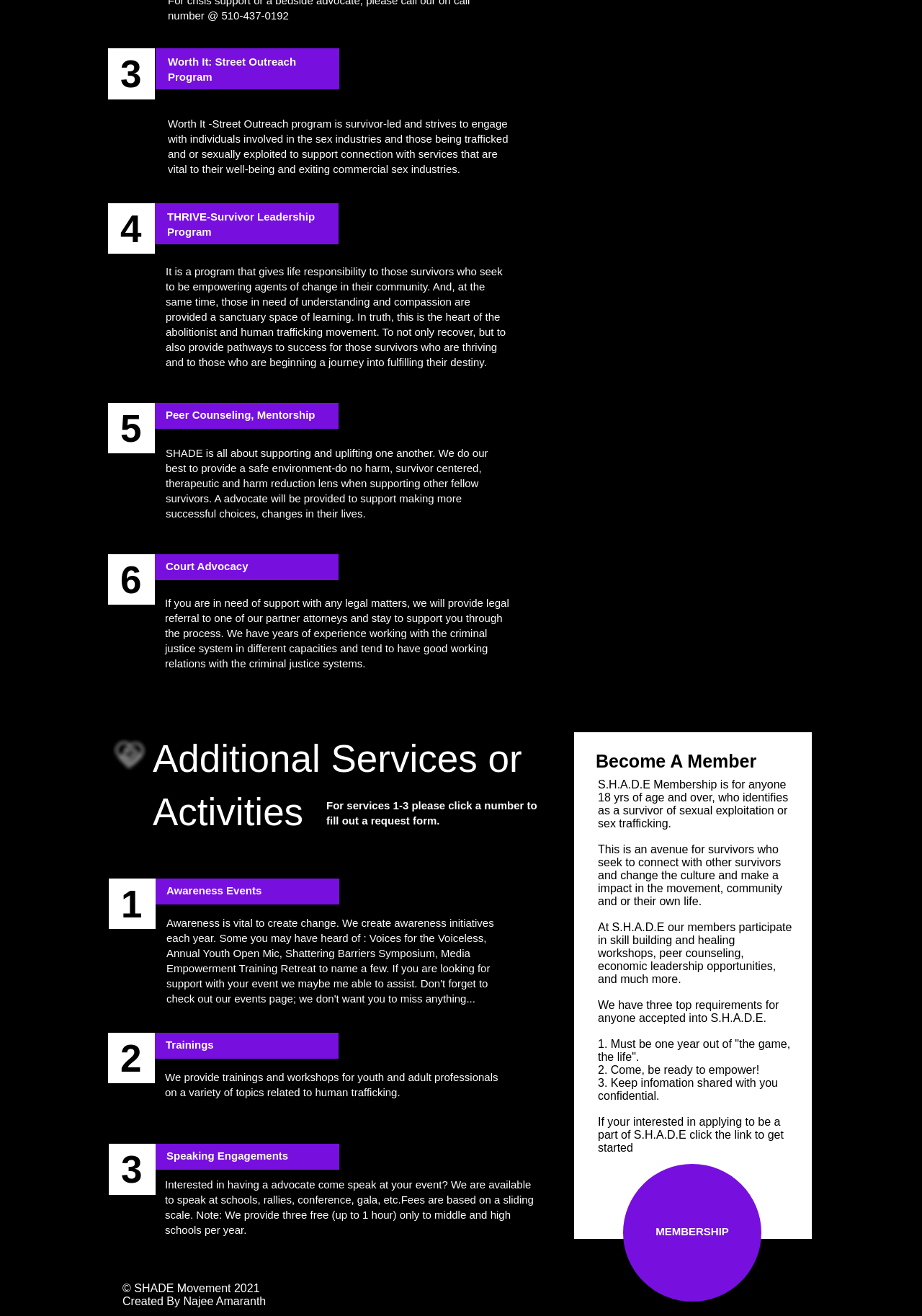Please identify the bounding box coordinates for the region that you need to click to follow this instruction: "Click on the link for TROVET for distributors".

None